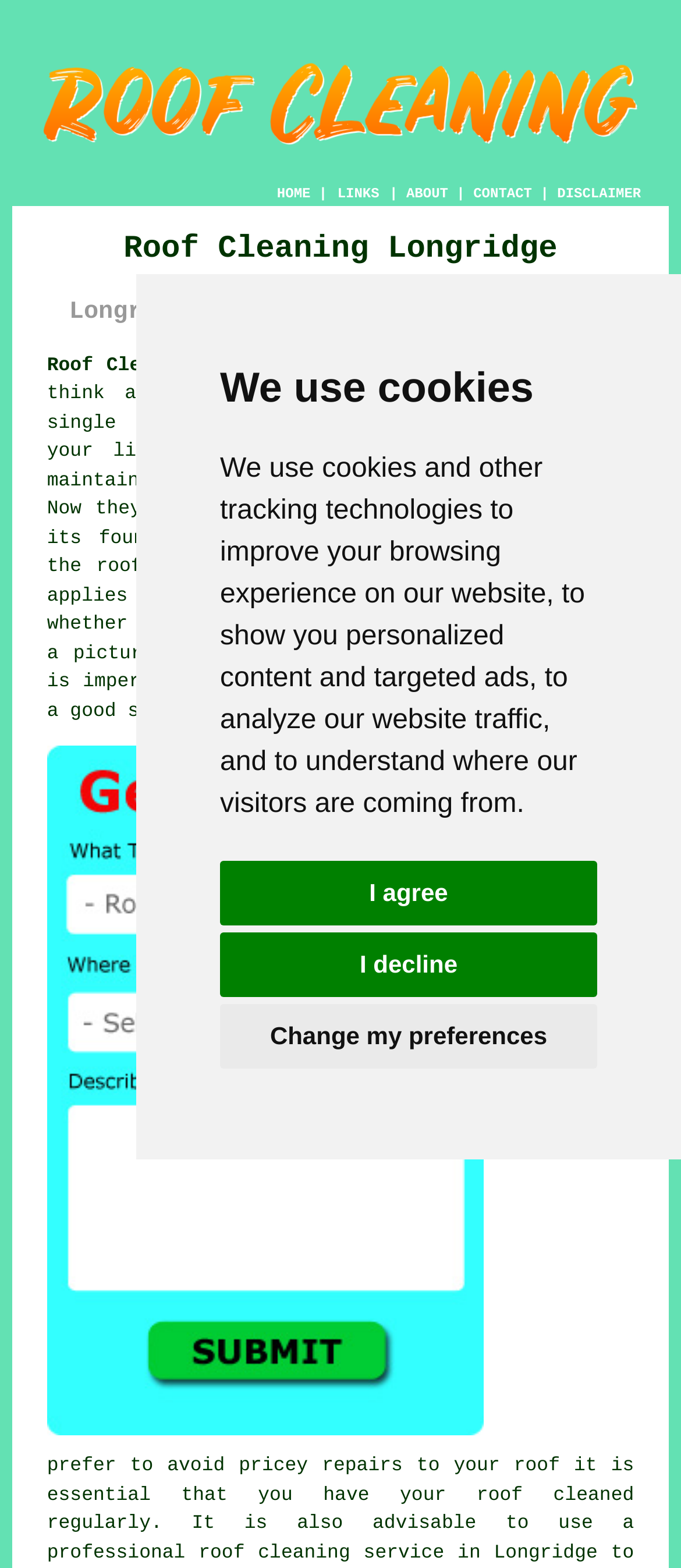Can you provide the bounding box coordinates for the element that should be clicked to implement the instruction: "Click the CONTACT link"?

[0.695, 0.119, 0.781, 0.129]